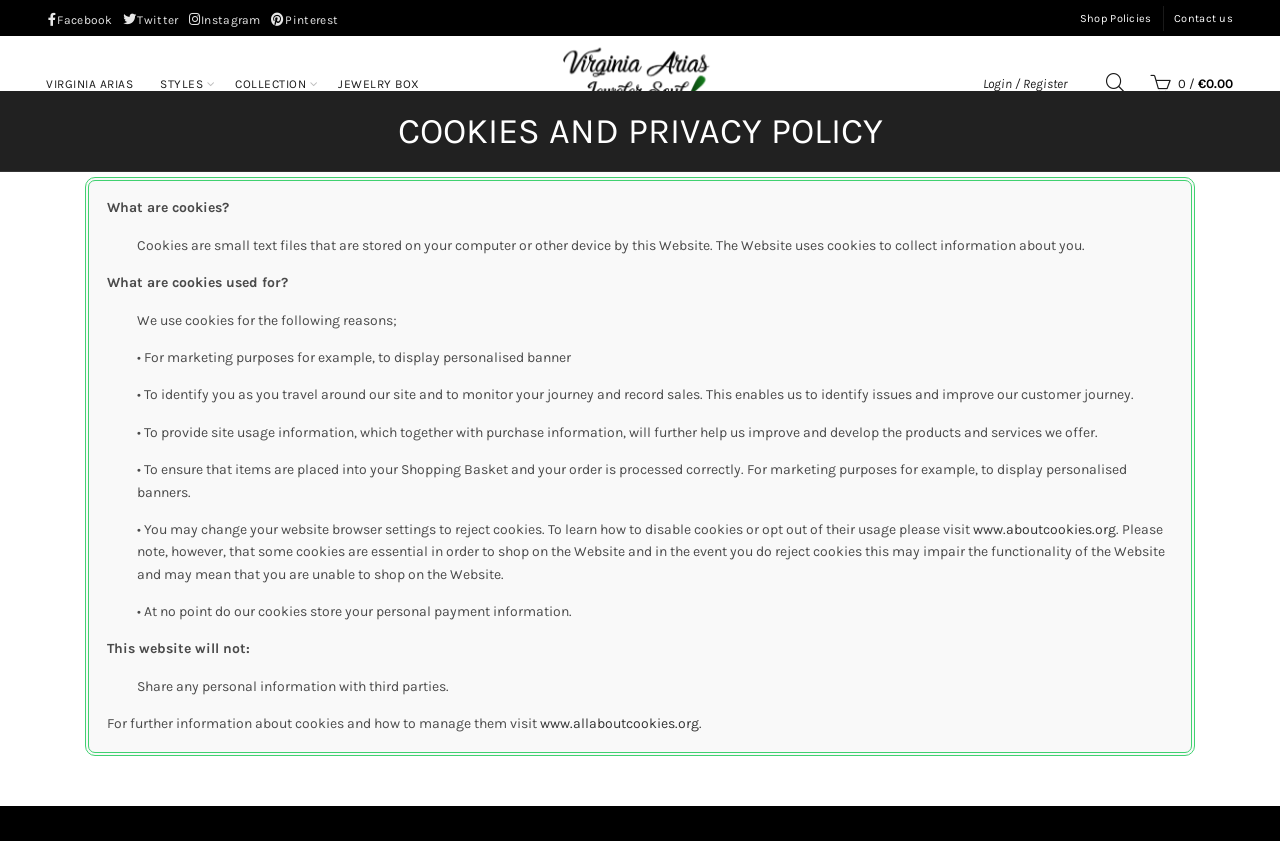How can users disable cookies on this website?
Please answer the question as detailed as possible.

Users can change their website browser settings to reject cookies, and can learn how to disable cookies or opt out of their usage by visiting www.aboutcookies.org.